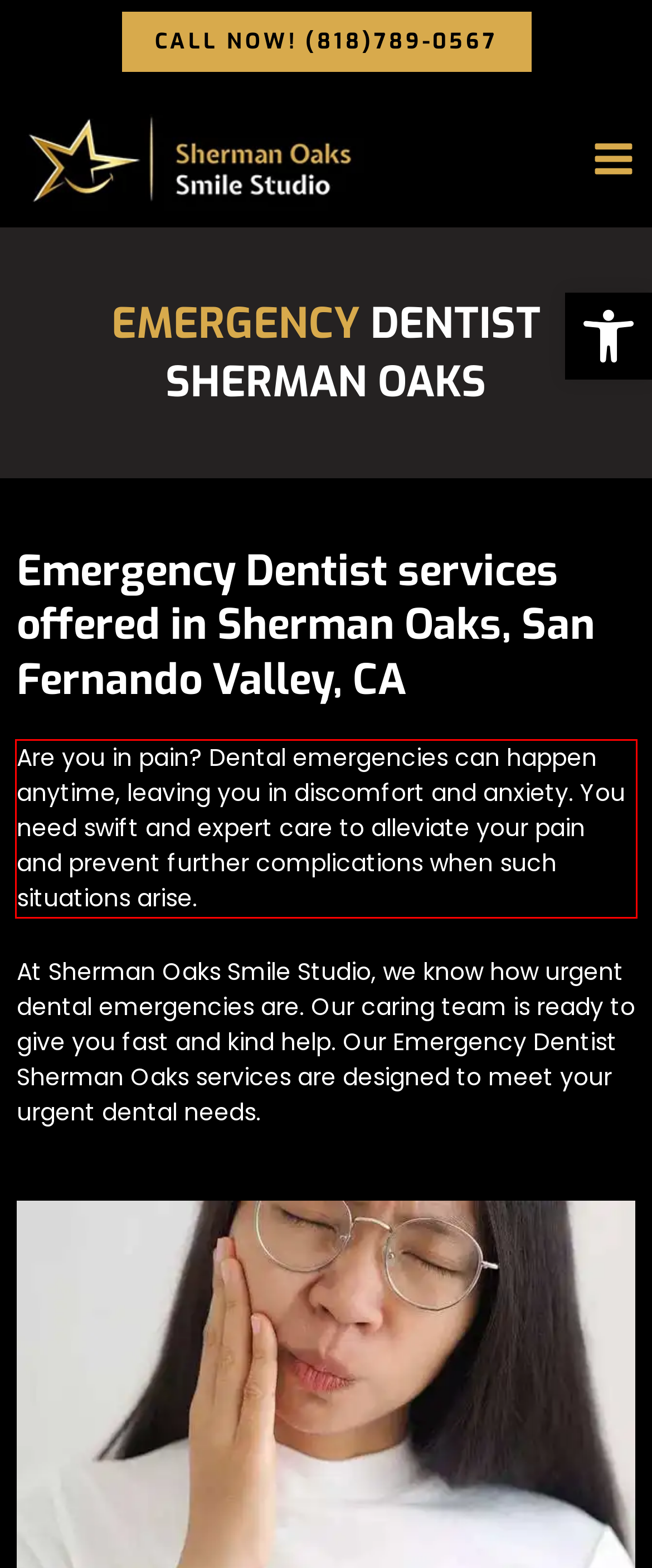Using the provided screenshot, read and generate the text content within the red-bordered area.

At Sherman Oaks Smile Studio, we know how urgent dental emergencies are. Our caring team is ready to give you fast and kind help. Our Emergency Dentist Sherman Oaks services are designed to meet your urgent dental needs.